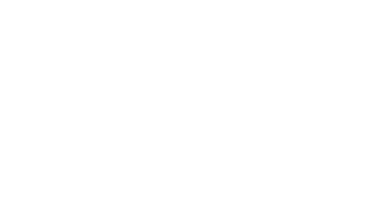Explain the image thoroughly, highlighting all key elements.

The image depicts participants from the Brave Movement and Keep Kids Safe coalition actively engaging in a Day of Action, advocating for measures to end childhood sexual violence. They gathered to urge legislative leaders to take decisive action against both online and offline threats to children's safety. This event highlights their commitment to raising awareness and fostering change in communities to protect vulnerable individuals from harm. The accompanying caption emphasizes the importance of their mission and the collective effort made to influence policymakers.